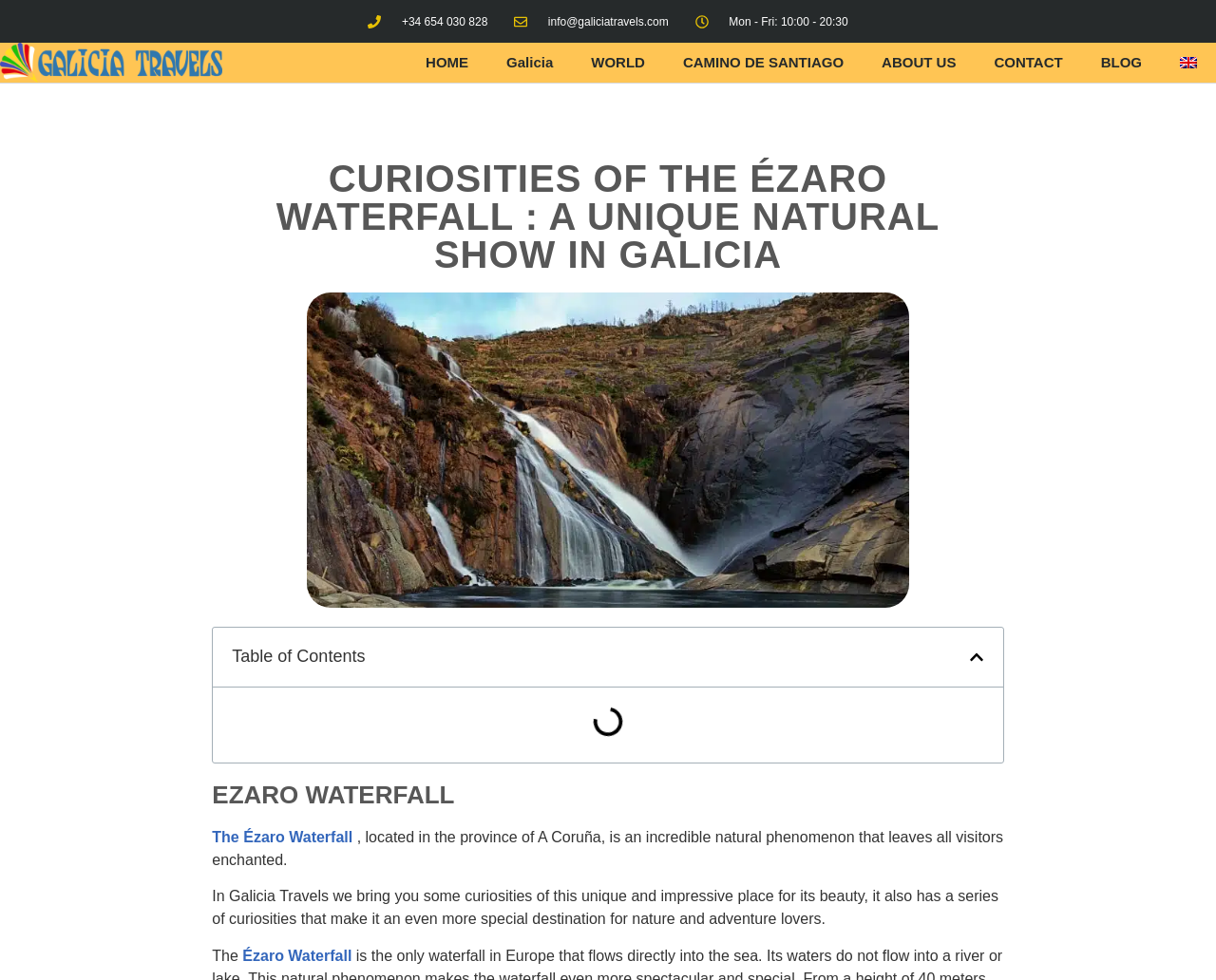Determine the bounding box coordinates of the section I need to click to execute the following instruction: "read about the Ézaro Waterfall". Provide the coordinates as four float numbers between 0 and 1, i.e., [left, top, right, bottom].

[0.174, 0.846, 0.29, 0.862]